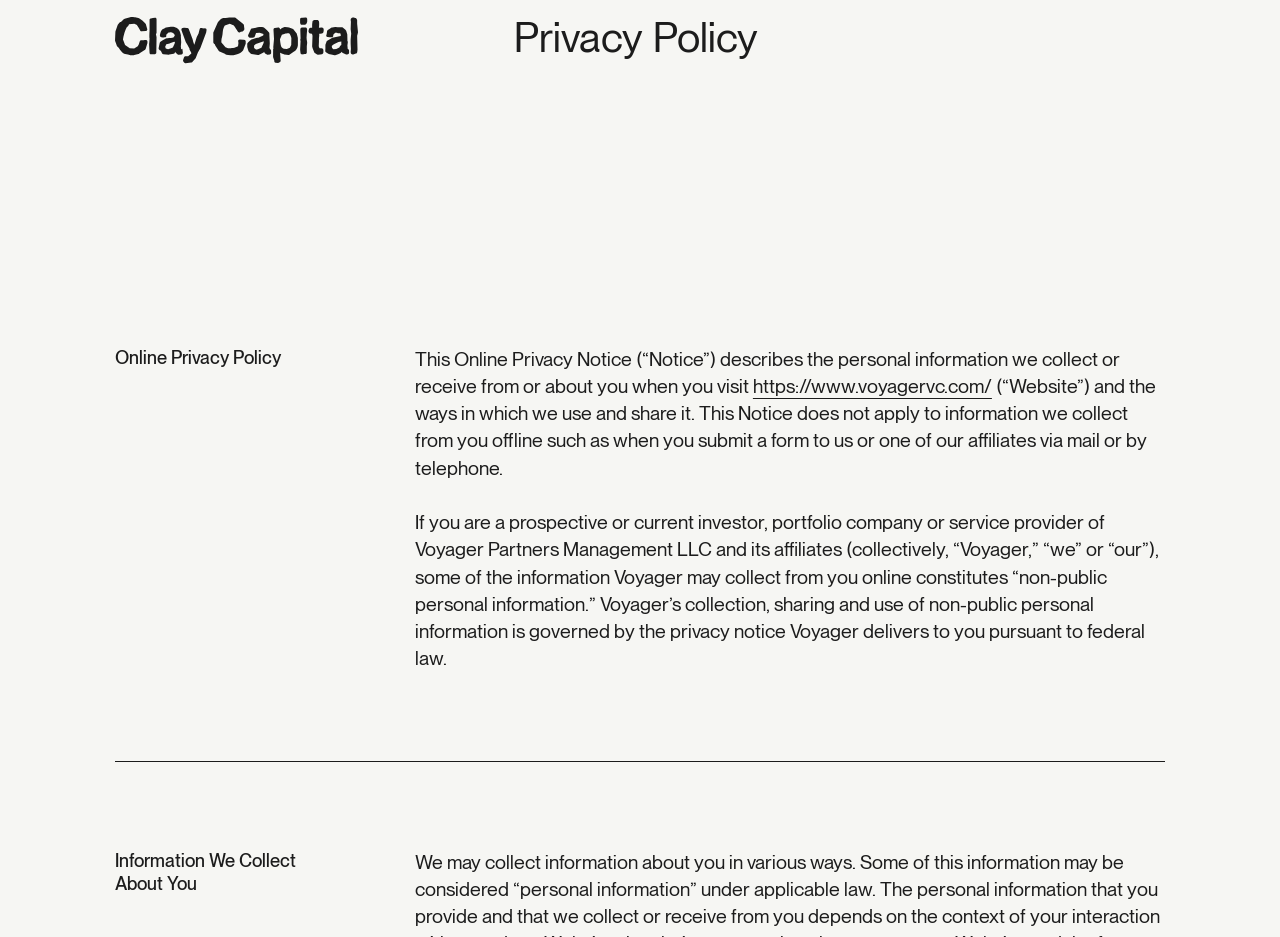Who is the privacy notice applicable to?
Please answer the question with a detailed and comprehensive explanation.

The privacy notice is applicable to users who visit the website, as stated in the sentence 'This Notice does not apply to information we collect from you offline such as when you submit a form to us or one of our affiliates via mail or by telephone.', implying that it is applicable to online interactions.